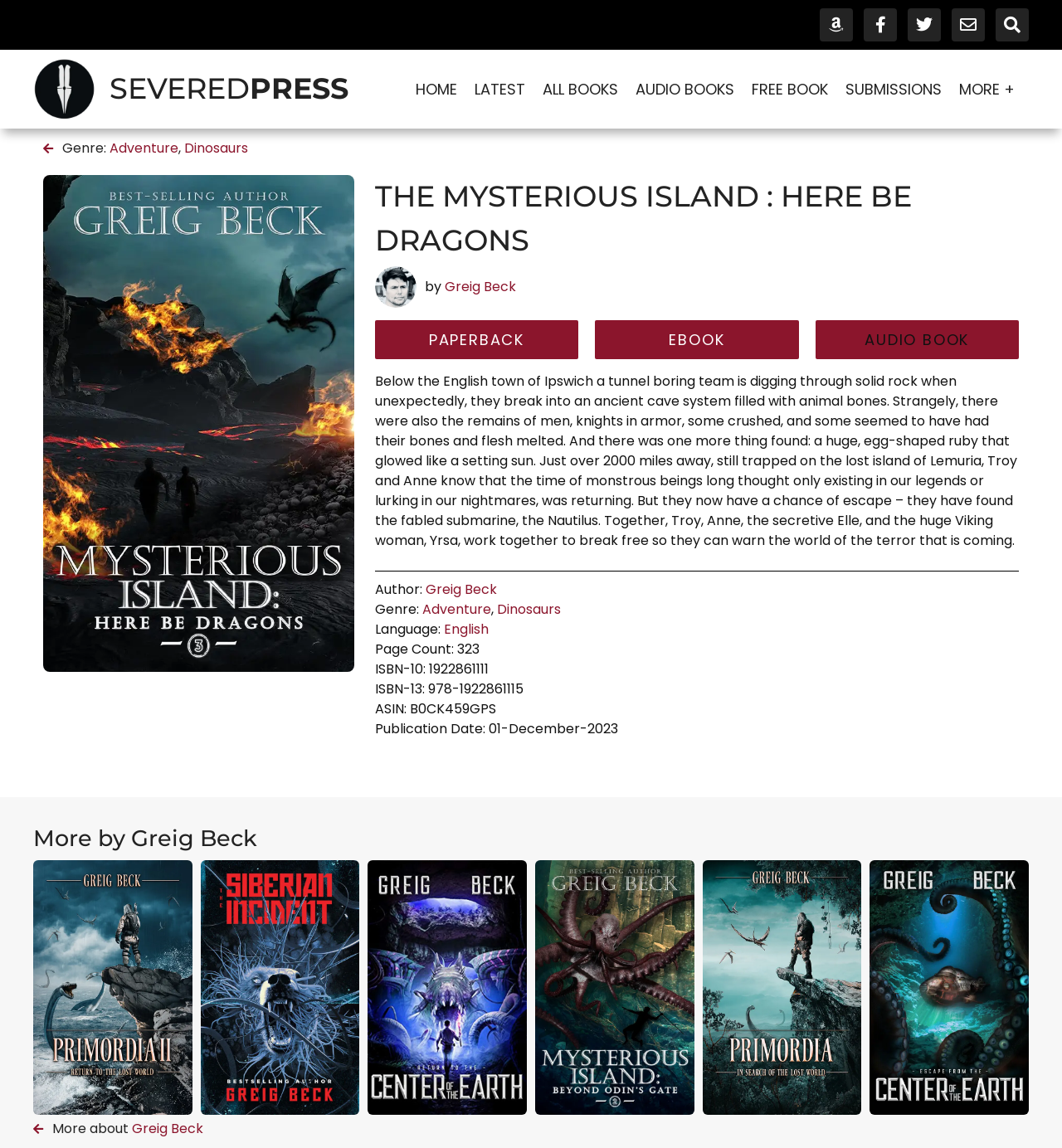Using the details from the image, please elaborate on the following question: What is the genre of the book?

I found the answer by looking at the link elements with the texts 'Adventure' and 'Dinosaurs' which are located below the book title, indicating that they are the genres of the book.